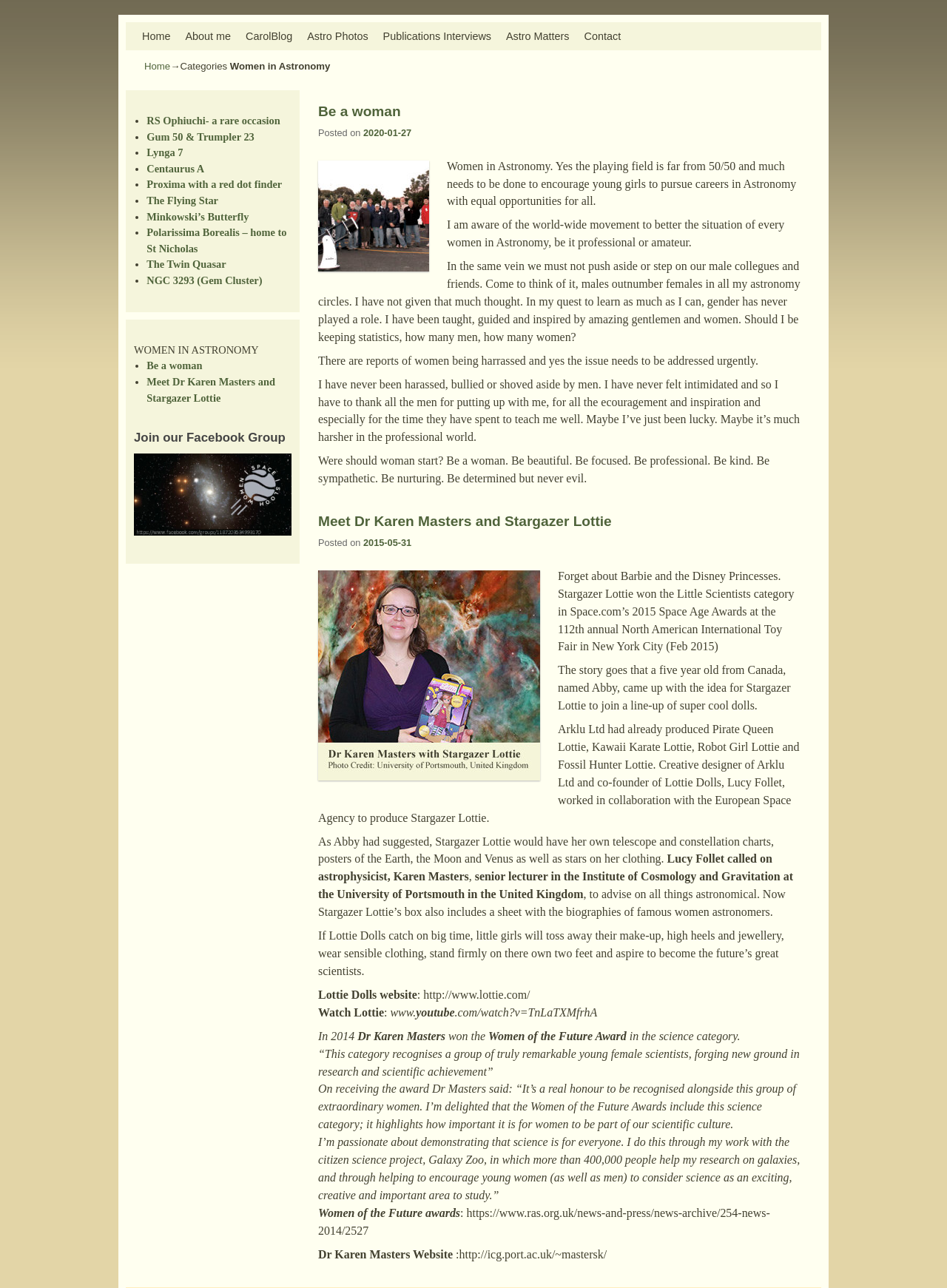What is the purpose of the Facebook Group mentioned on the webpage?
Look at the image and answer with only one word or phrase.

Join our Facebook Group